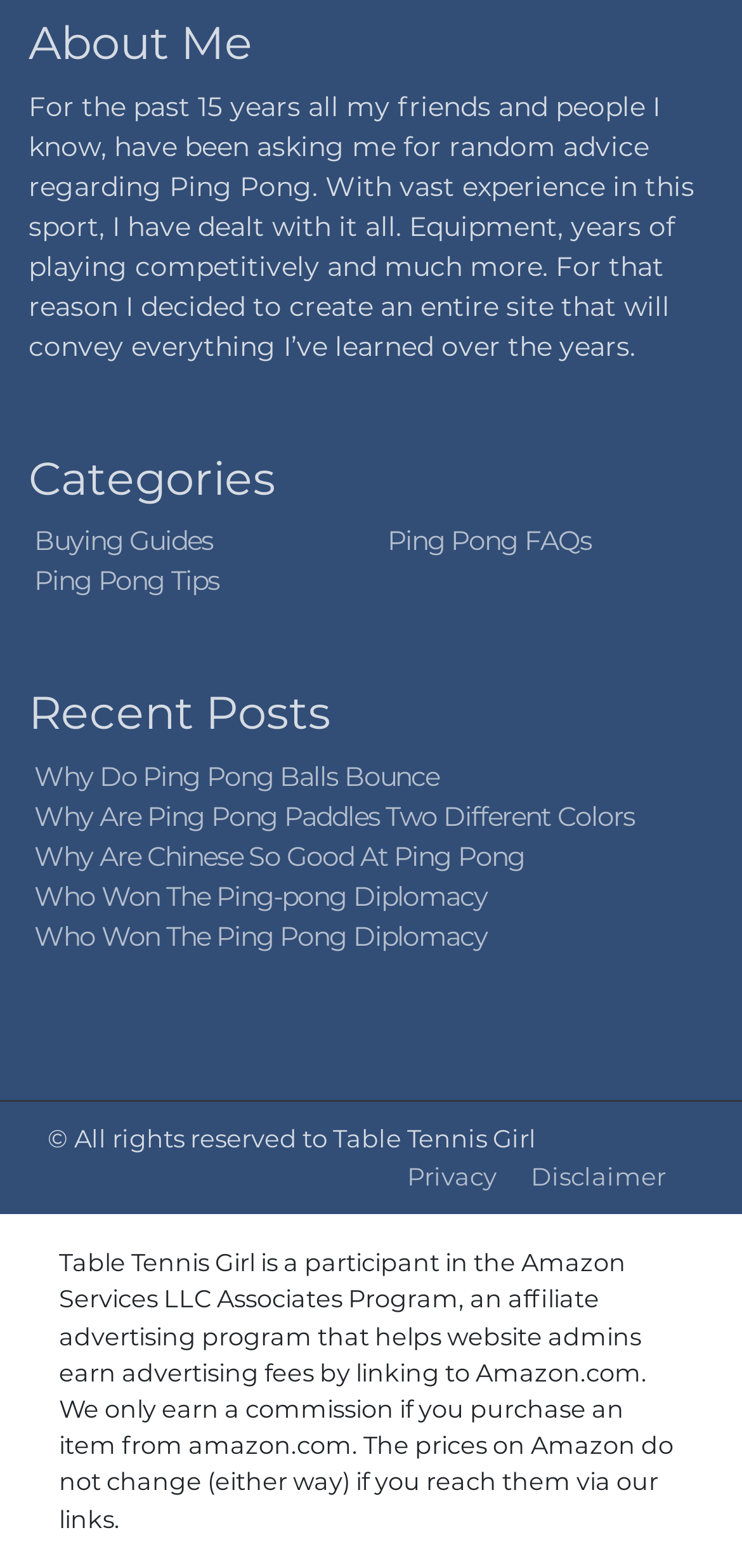Identify the bounding box coordinates for the element you need to click to achieve the following task: "check privacy policy". Provide the bounding box coordinates as four float numbers between 0 and 1, in the form [left, top, right, bottom].

[0.549, 0.74, 0.669, 0.759]